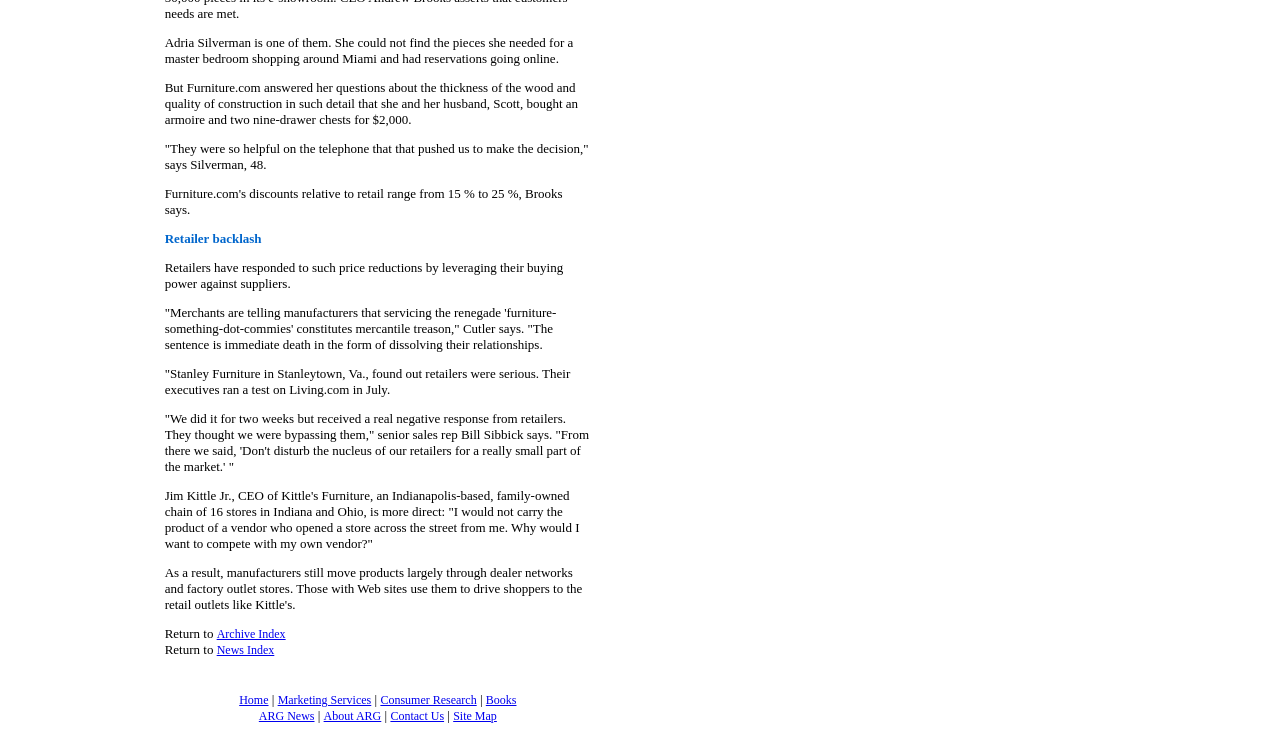Determine the bounding box coordinates of the element's region needed to click to follow the instruction: "go to Archive Index". Provide these coordinates as four float numbers between 0 and 1, formatted as [left, top, right, bottom].

[0.169, 0.833, 0.223, 0.851]